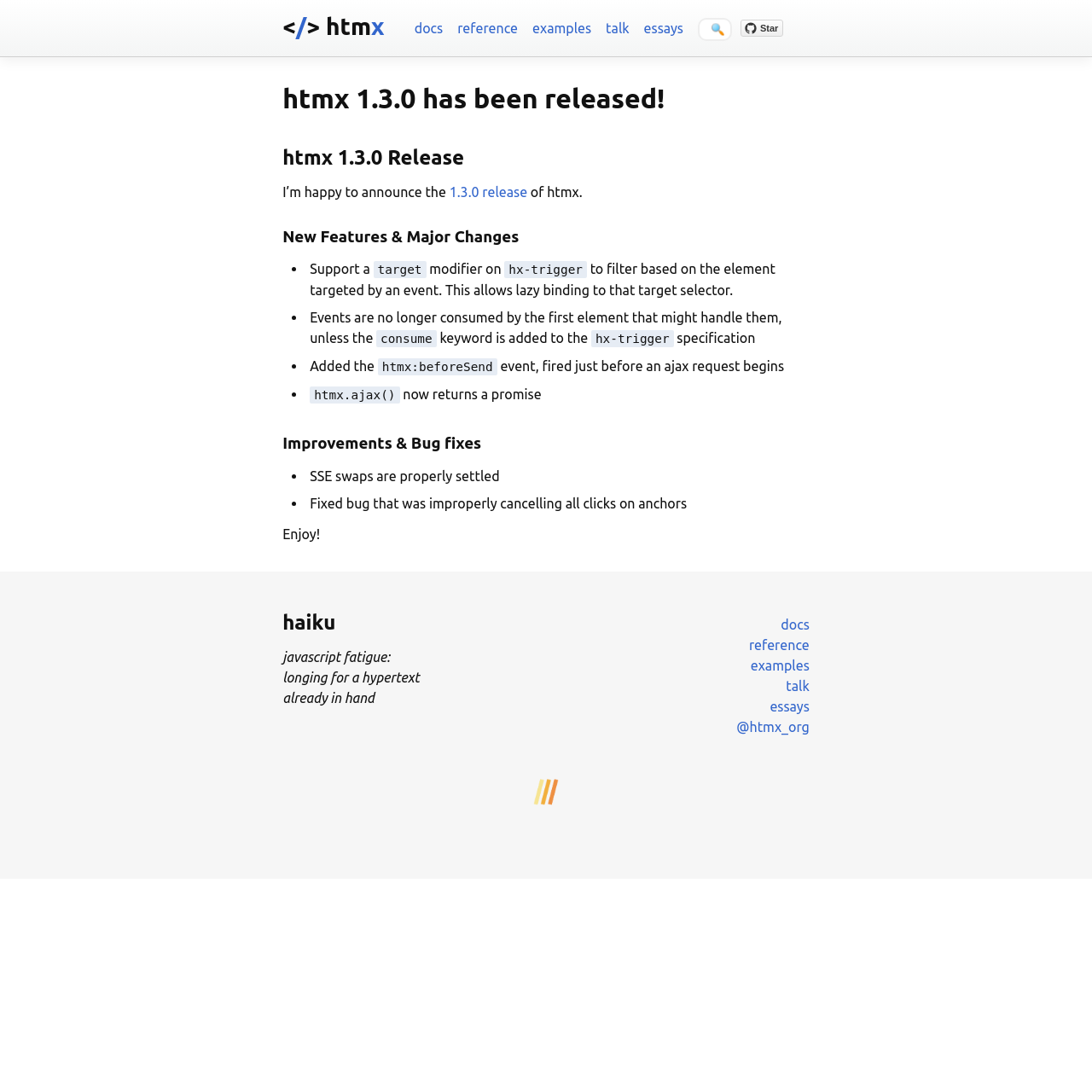Identify the bounding box coordinates of the clickable section necessary to follow the following instruction: "read the essays". The coordinates should be presented as four float numbers from 0 to 1, i.e., [left, top, right, bottom].

[0.59, 0.019, 0.626, 0.033]